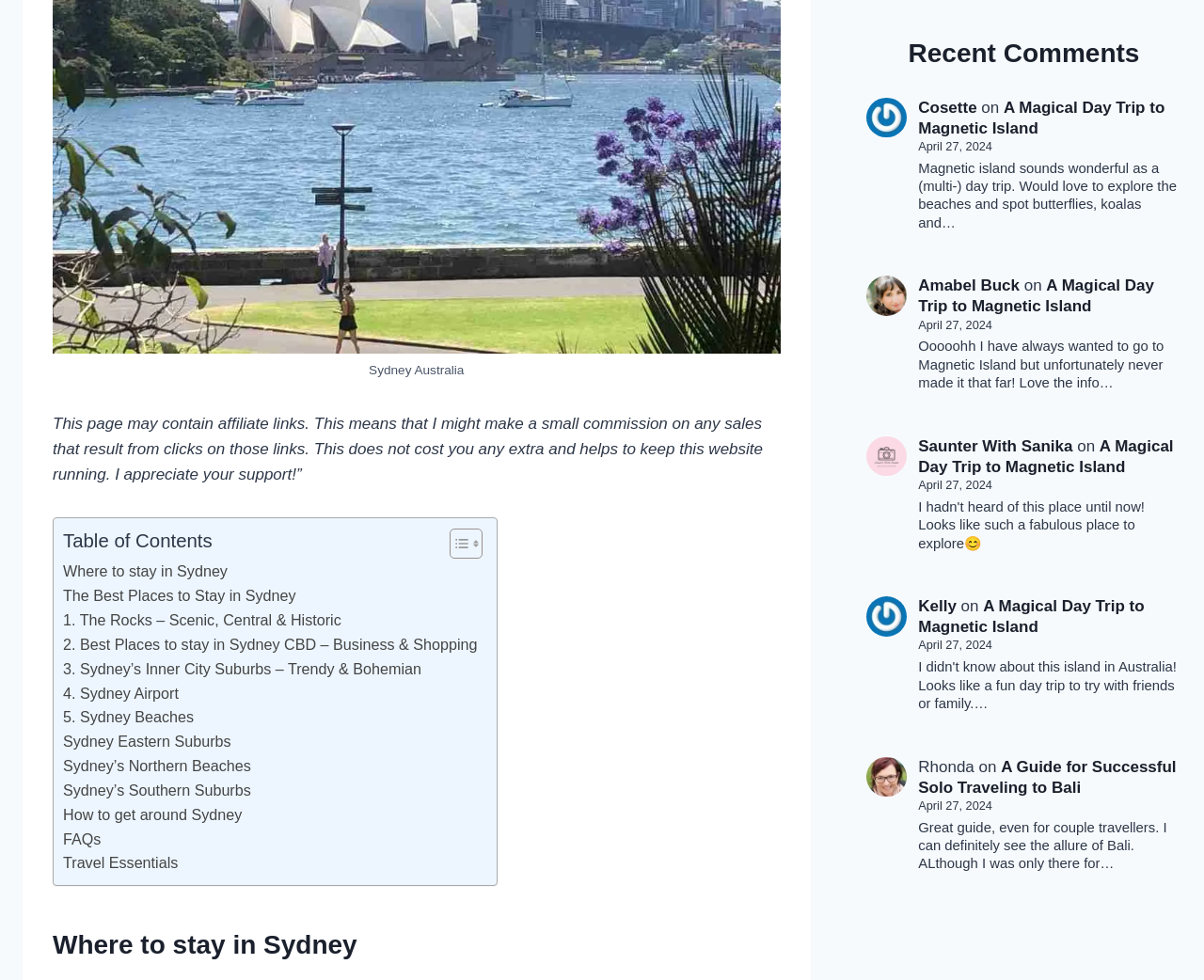Determine the bounding box coordinates for the area you should click to complete the following instruction: "Read the article 'A Magical Day Trip to Magnetic Island'".

[0.763, 0.1, 0.967, 0.14]